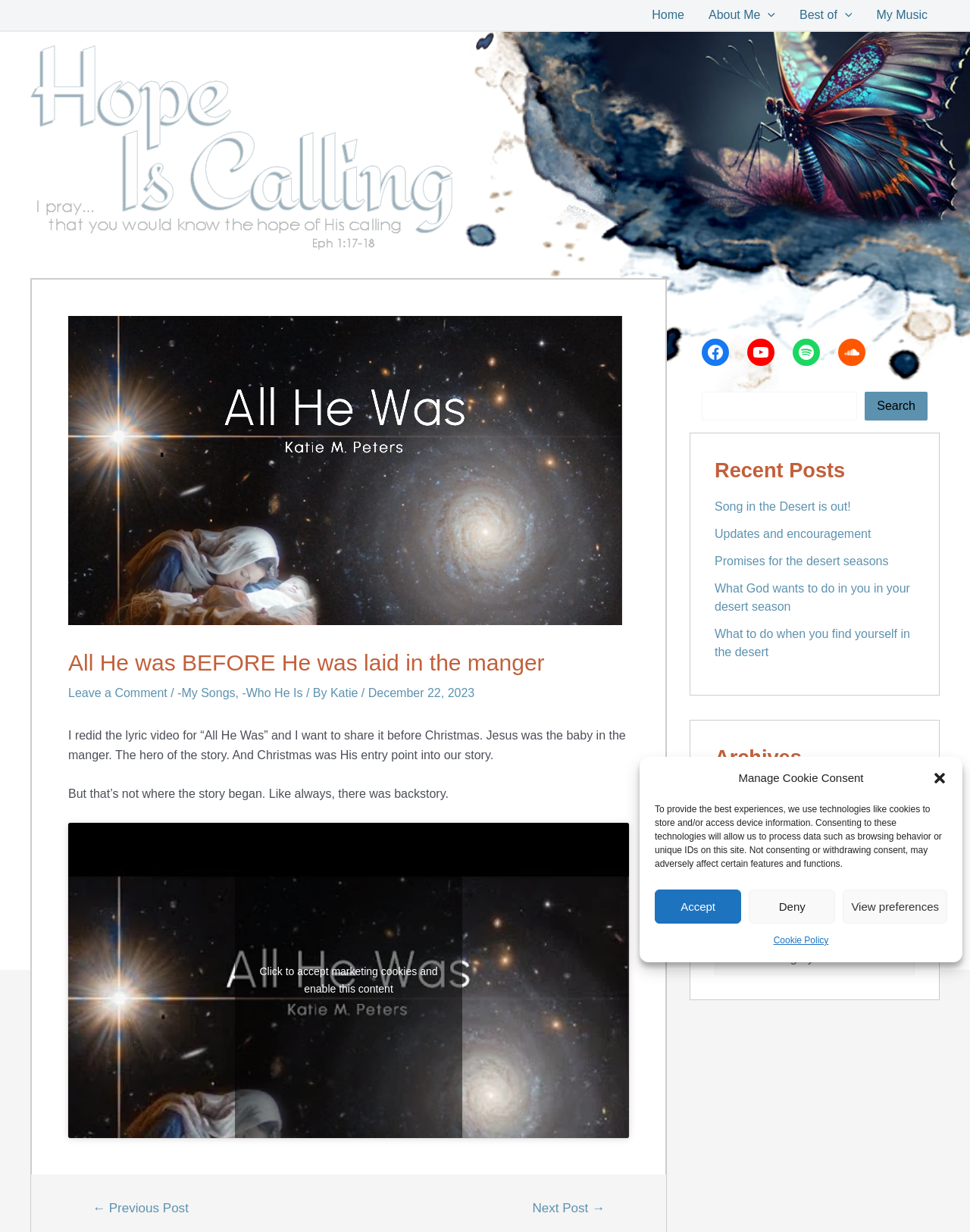Predict the bounding box coordinates of the area that should be clicked to accomplish the following instruction: "Click the 'Home' link". The bounding box coordinates should consist of four float numbers between 0 and 1, i.e., [left, top, right, bottom].

[0.66, 0.0, 0.718, 0.025]